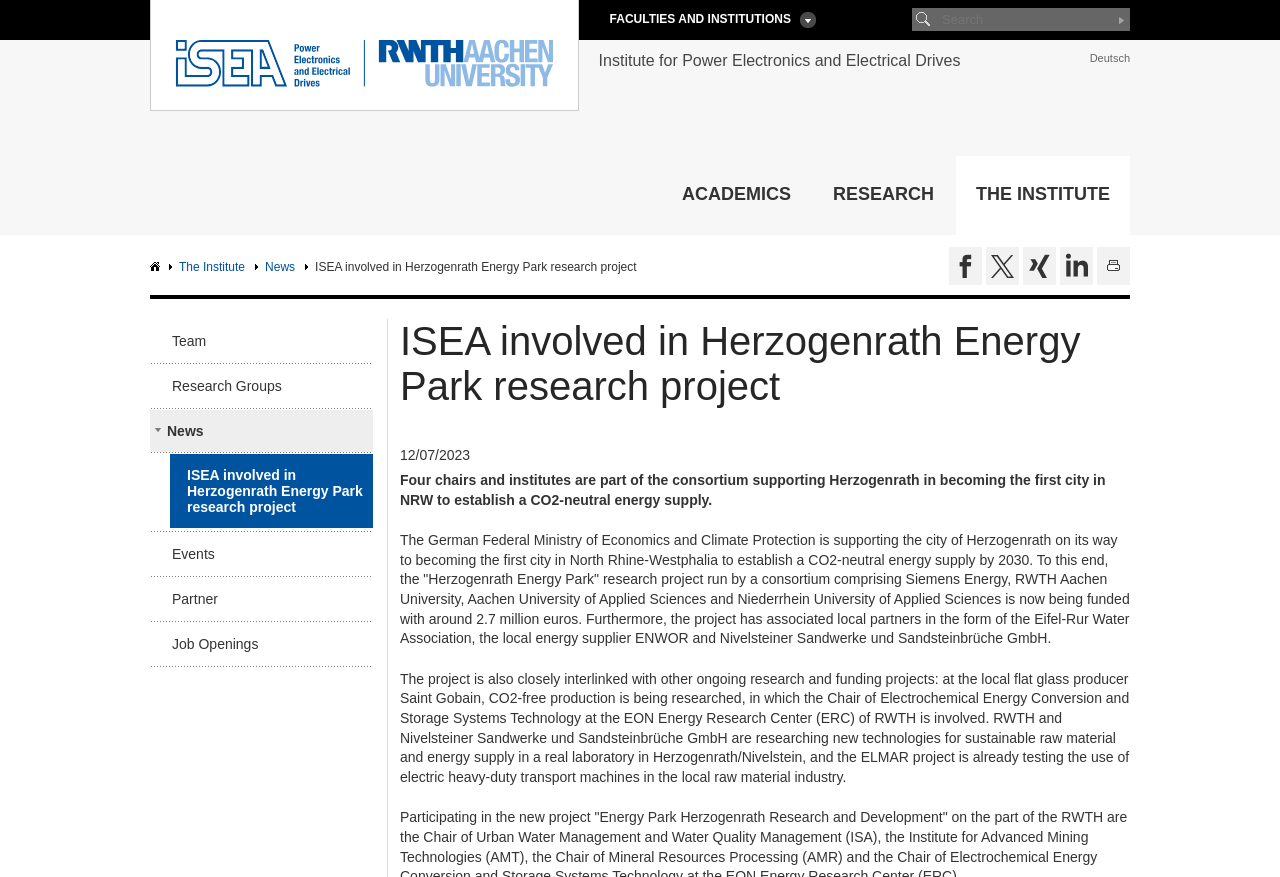What is the name of the university involved in the project?
Please respond to the question with as much detail as possible.

I found the answer by looking at the text element that mentions the university's name, which is located in the description of the research project.